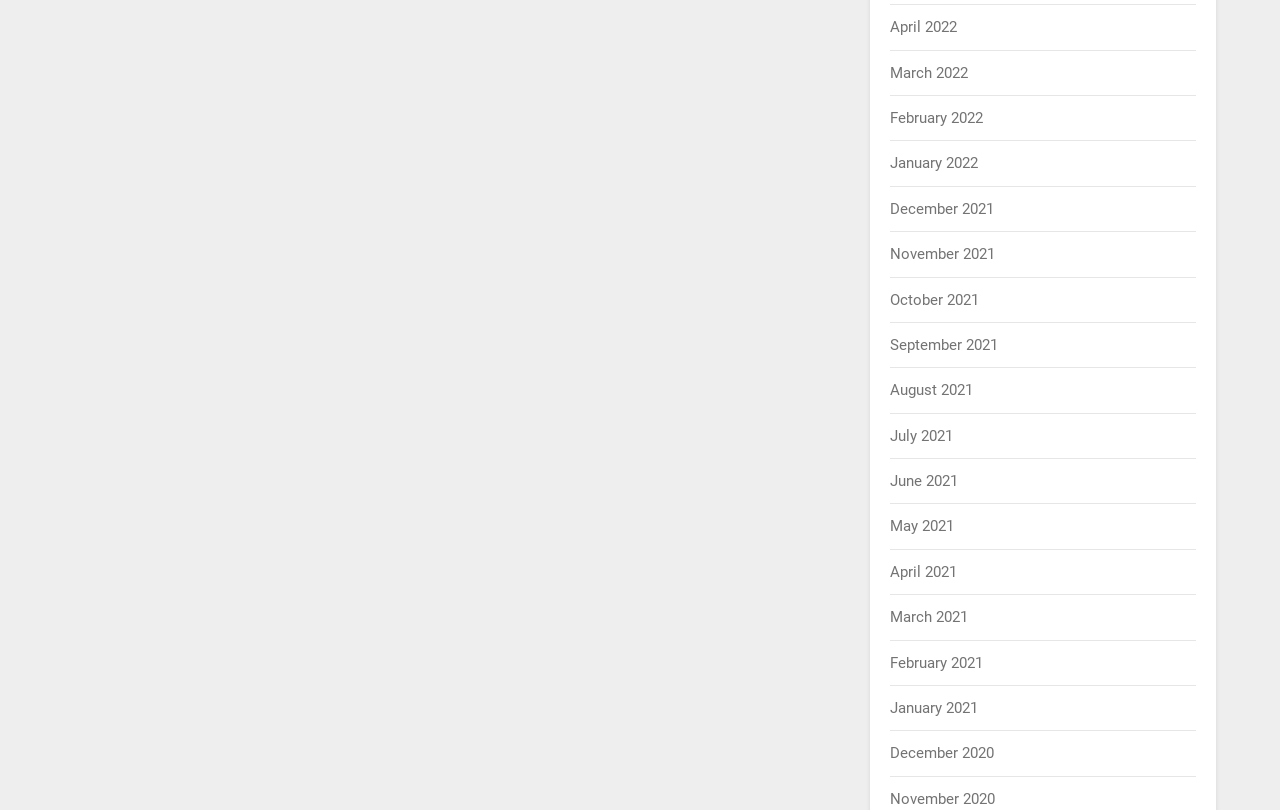How many months are listed in 2021?
Please provide a comprehensive and detailed answer to the question.

I can count the number of links that correspond to months in 2021, which are 'January 2021', 'February 2021', ..., 'December 2021', totaling 12 months.